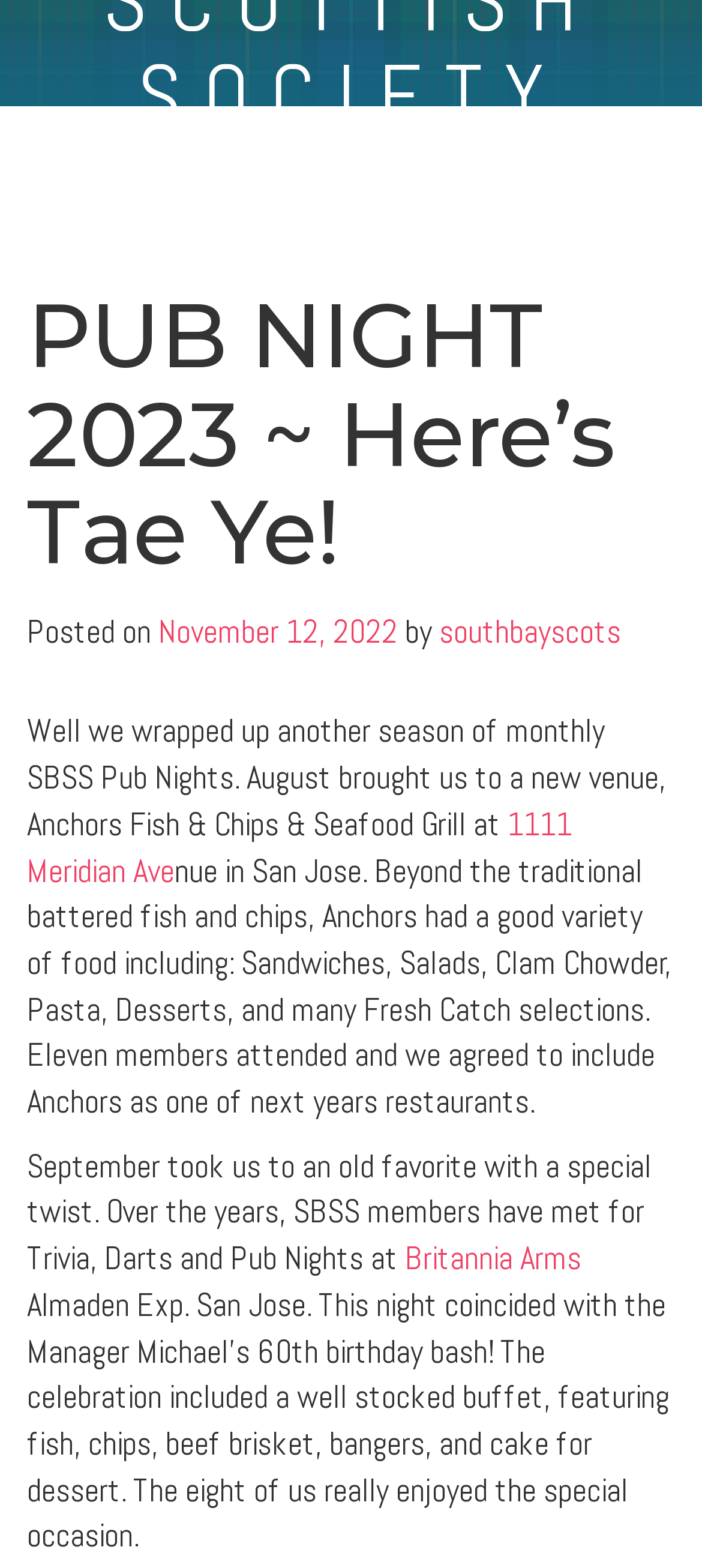Using the provided element description "Saint Andrews Day", determine the bounding box coordinates of the UI element.

[0.186, 0.546, 0.814, 0.585]